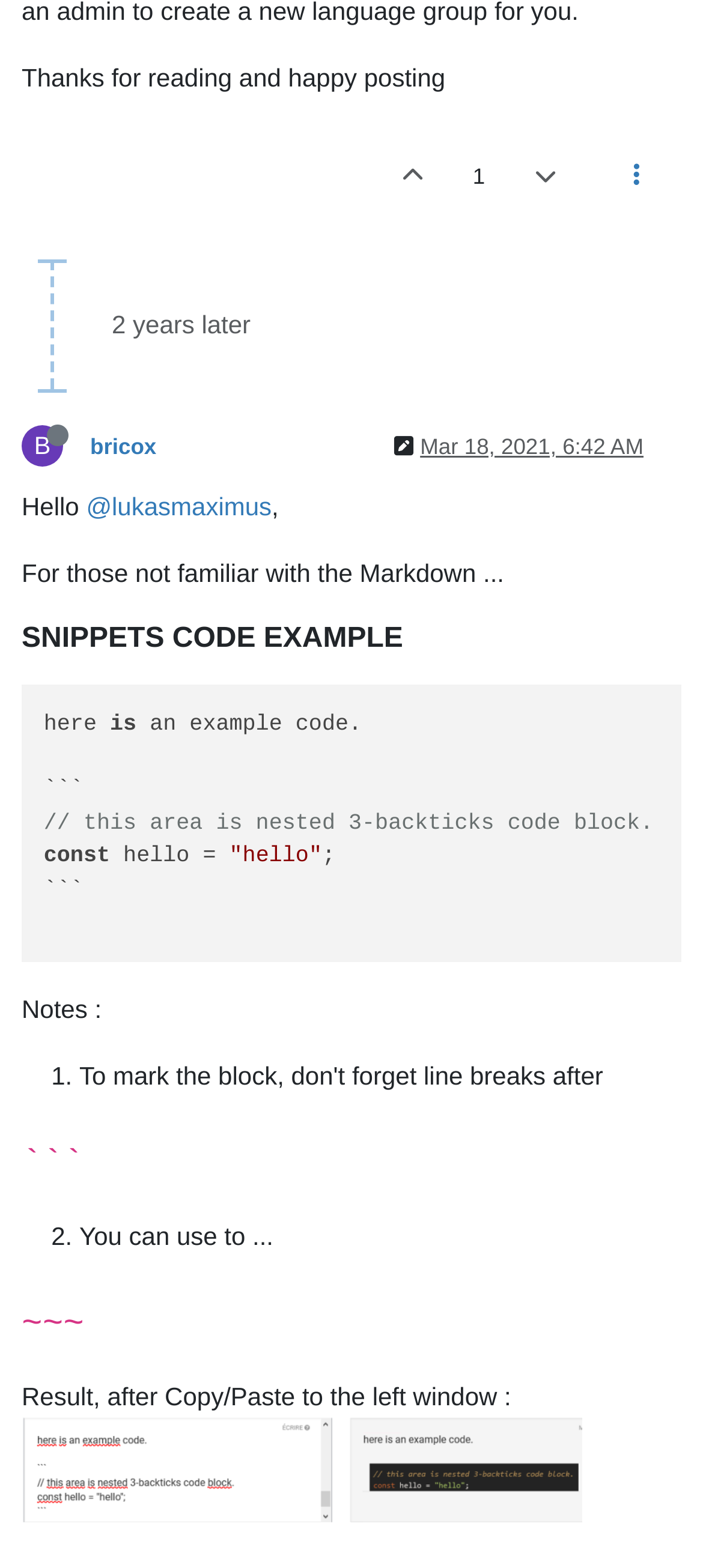Provide the bounding box coordinates in the format (top-left x, top-left y, bottom-right x, bottom-right y). All values are floating point numbers between 0 and 1. Determine the bounding box coordinate of the UI element described as: Applications

None